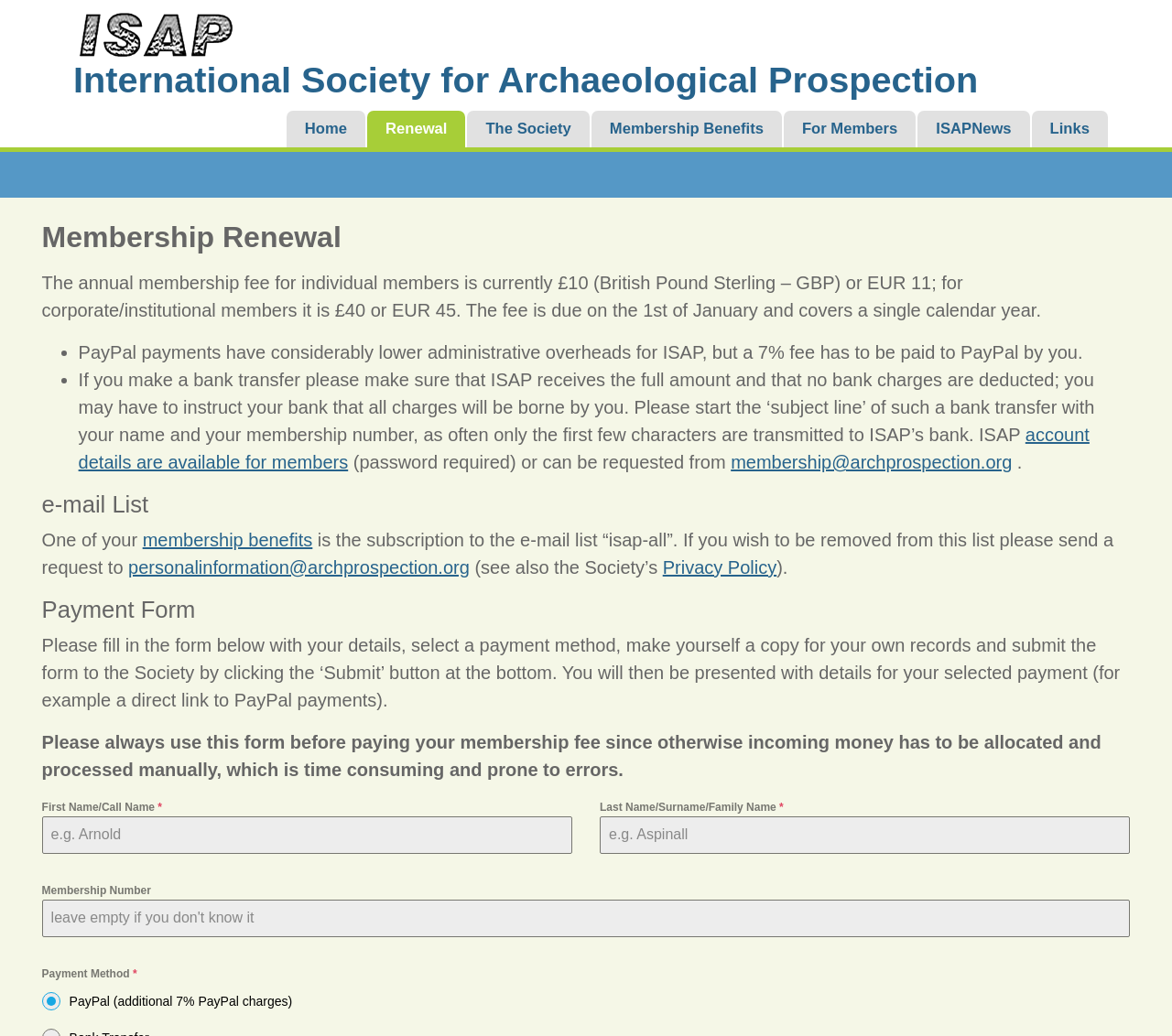Please identify the bounding box coordinates of the element I should click to complete this instruction: 'Click on the 'Membership Benefits' link'. The coordinates should be given as four float numbers between 0 and 1, like this: [left, top, right, bottom].

[0.505, 0.107, 0.667, 0.142]